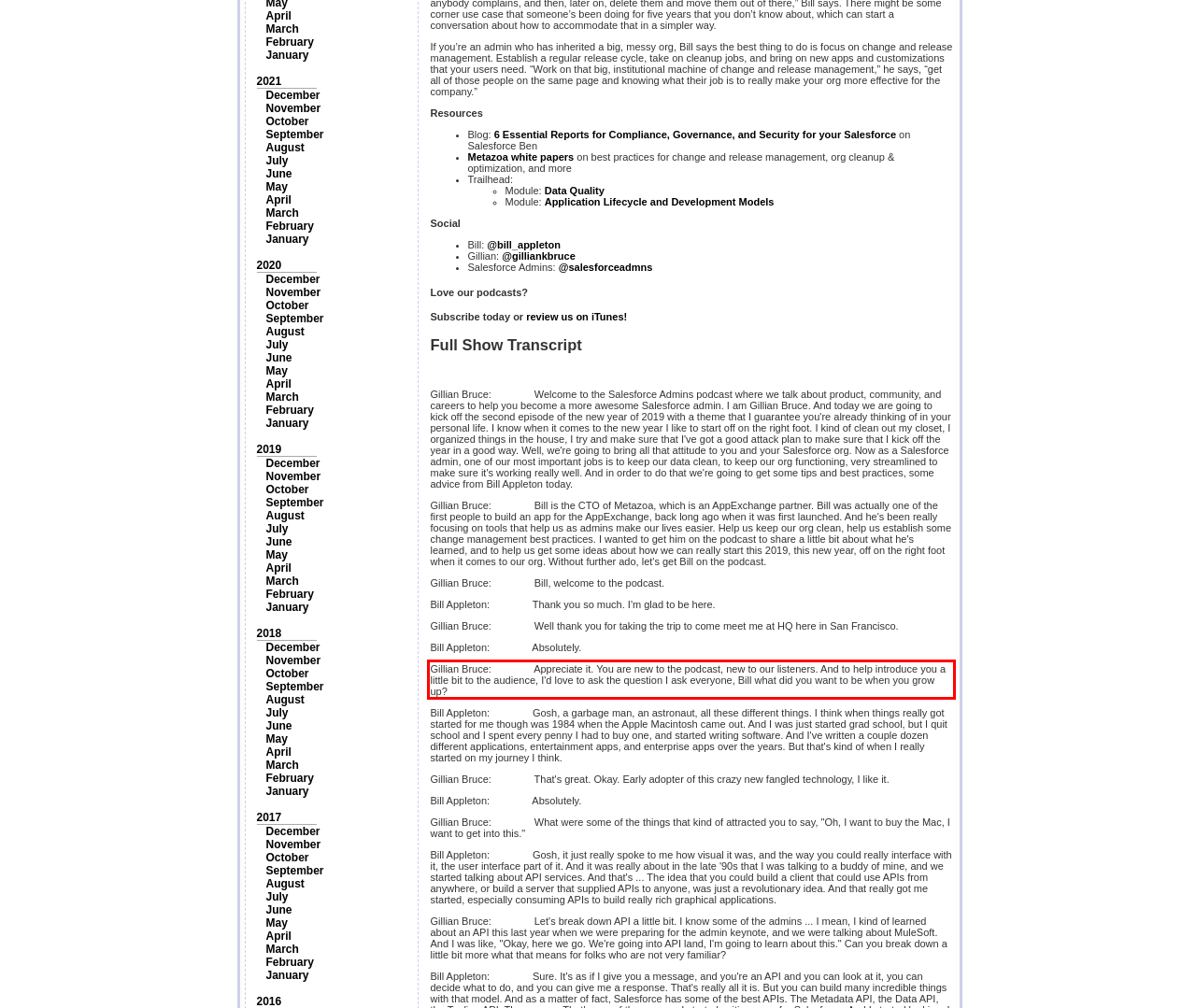You are given a webpage screenshot with a red bounding box around a UI element. Extract and generate the text inside this red bounding box.

Gillian Bruce: Appreciate it. You are new to the podcast, new to our listeners. And to help introduce you a little bit to the audience, I'd love to ask the question I ask everyone, Bill what did you want to be when you grow up?